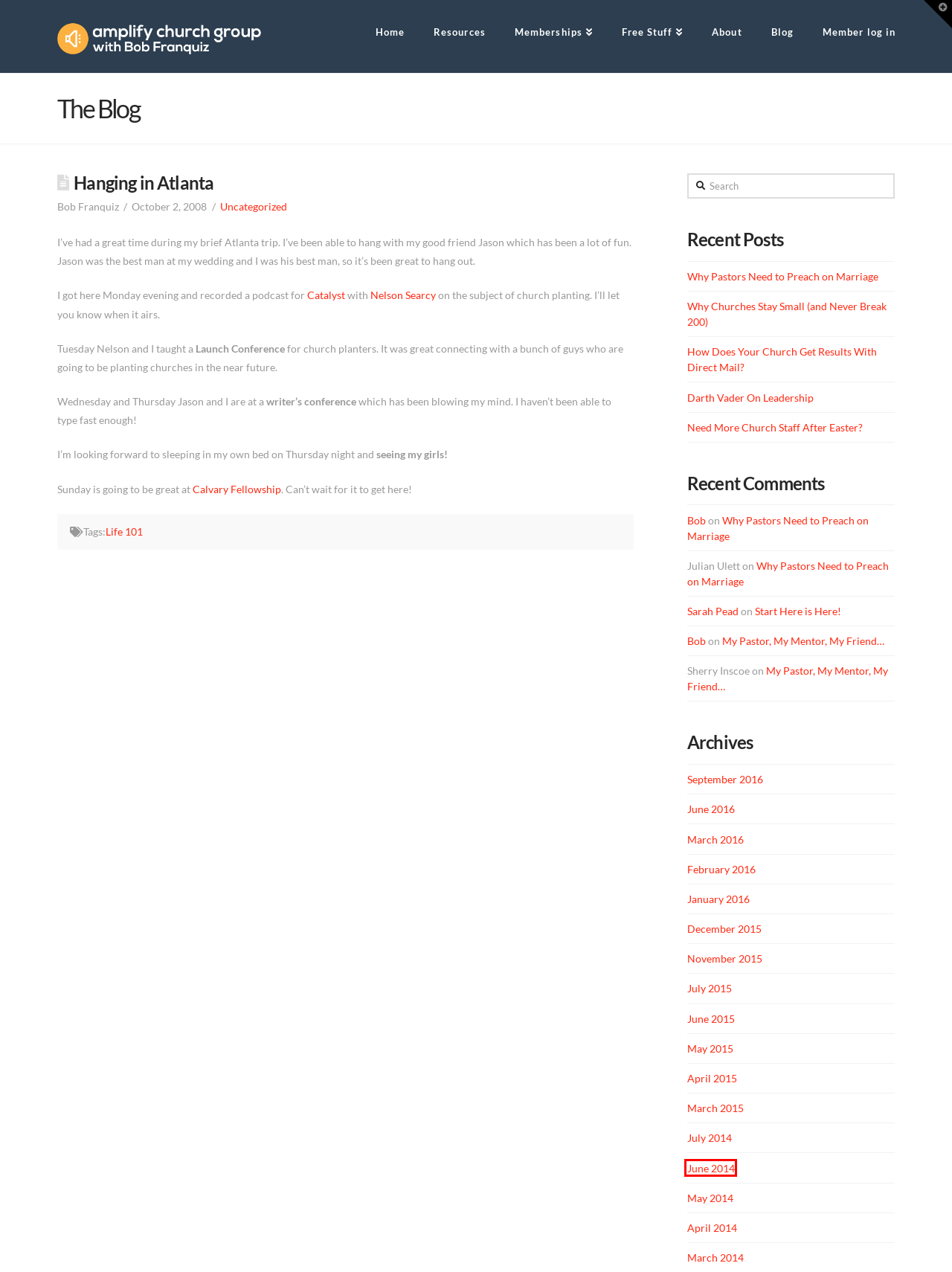You have been given a screenshot of a webpage, where a red bounding box surrounds a UI element. Identify the best matching webpage description for the page that loads after the element in the bounding box is clicked. Options include:
A. May 2014 | Amplify Church Group
B. February 2016 | Amplify Church Group
C. June 2014 | Amplify Church Group
D. About | Amplify Church Group
E. Why Churches Stay Small (and Never Break 200) | Amplify Church Group
F. April 2014 | Amplify Church Group
G. September 2016 | Amplify Church Group
H. December 2015 | Amplify Church Group

C